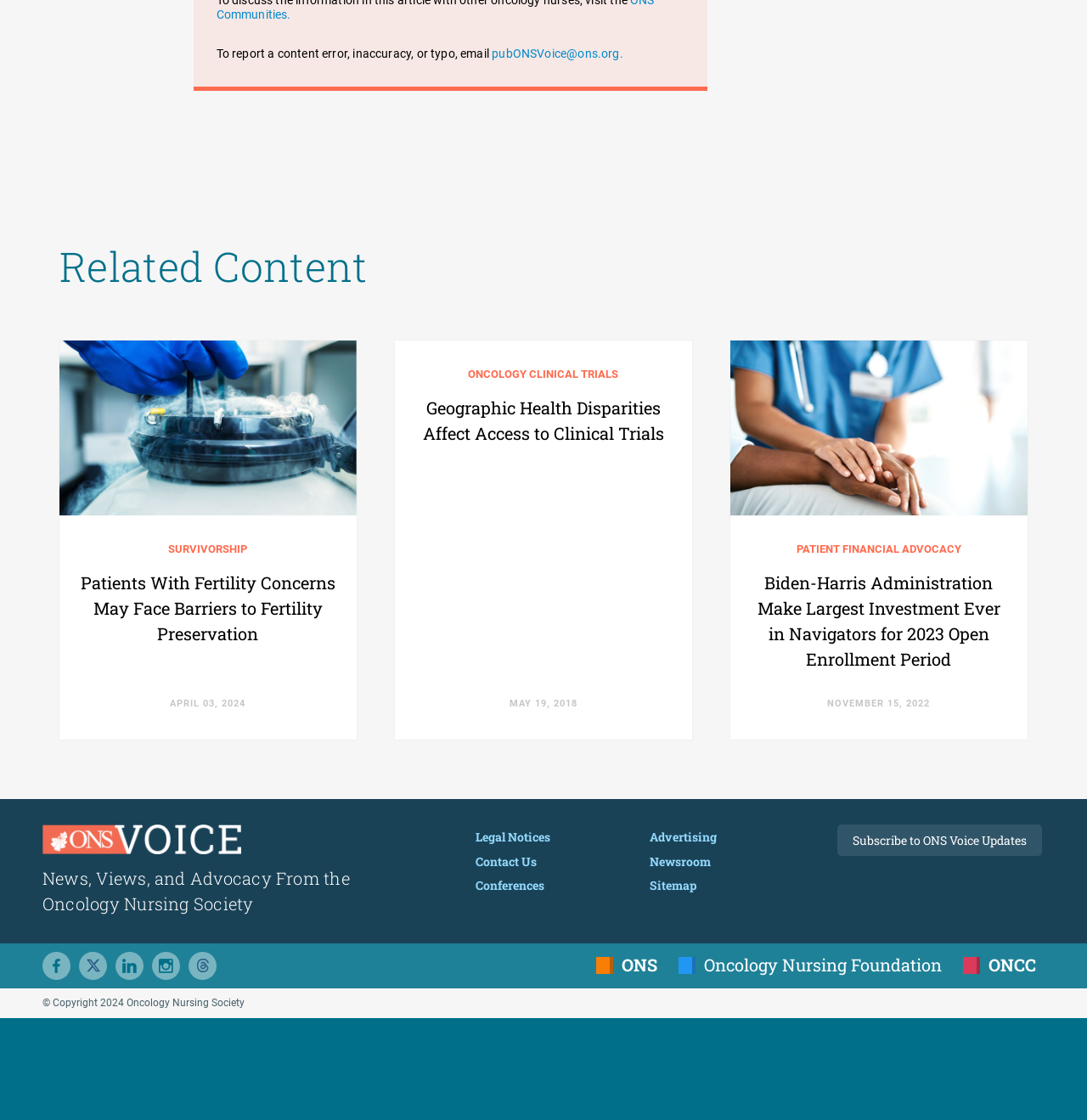Provide the bounding box coordinates of the HTML element described by the text: "Contact Us". The coordinates should be in the format [left, top, right, bottom] with values between 0 and 1.

[0.438, 0.762, 0.494, 0.776]